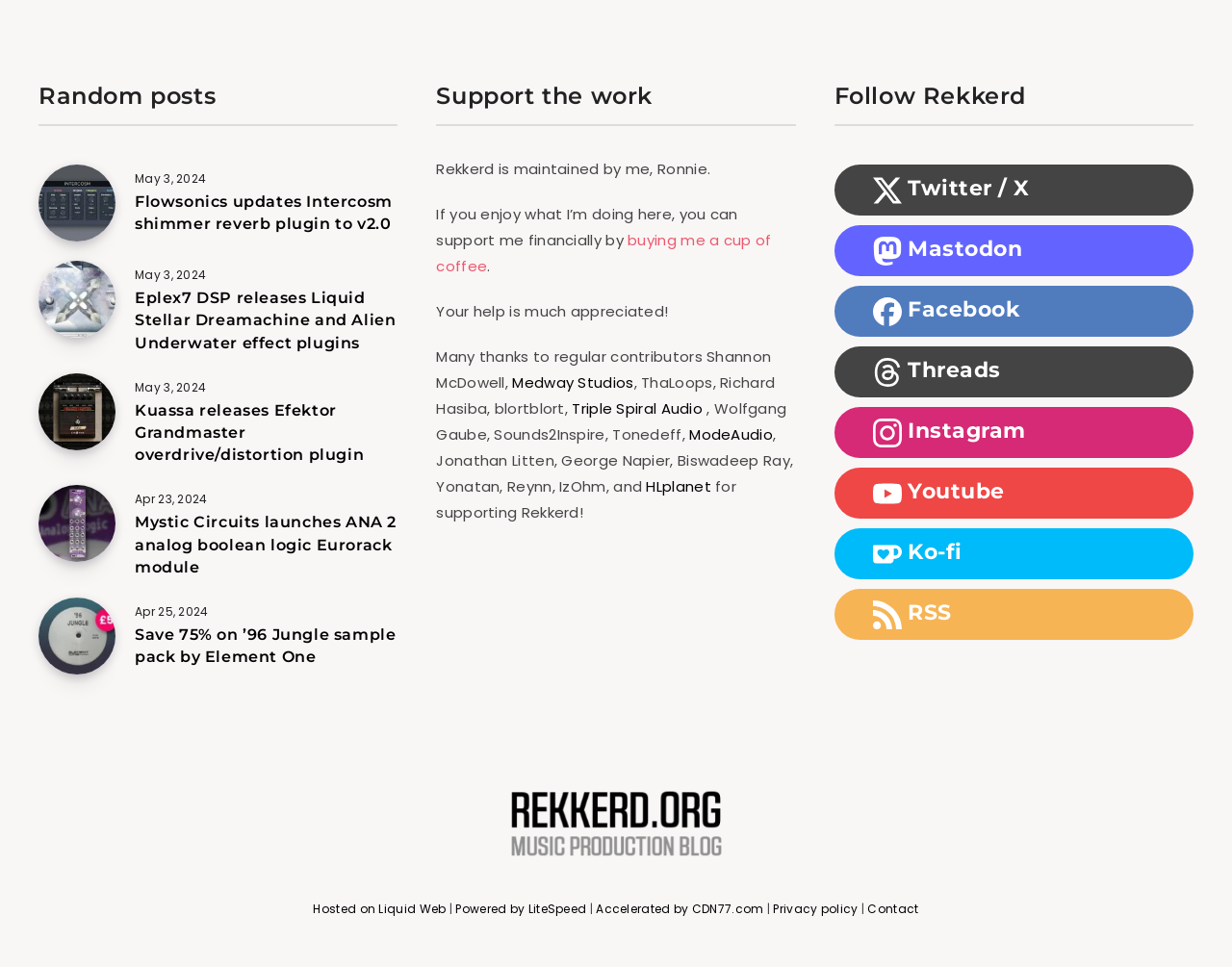Pinpoint the bounding box coordinates of the area that must be clicked to complete this instruction: "Contact Rekkerd".

[0.704, 0.931, 0.746, 0.95]